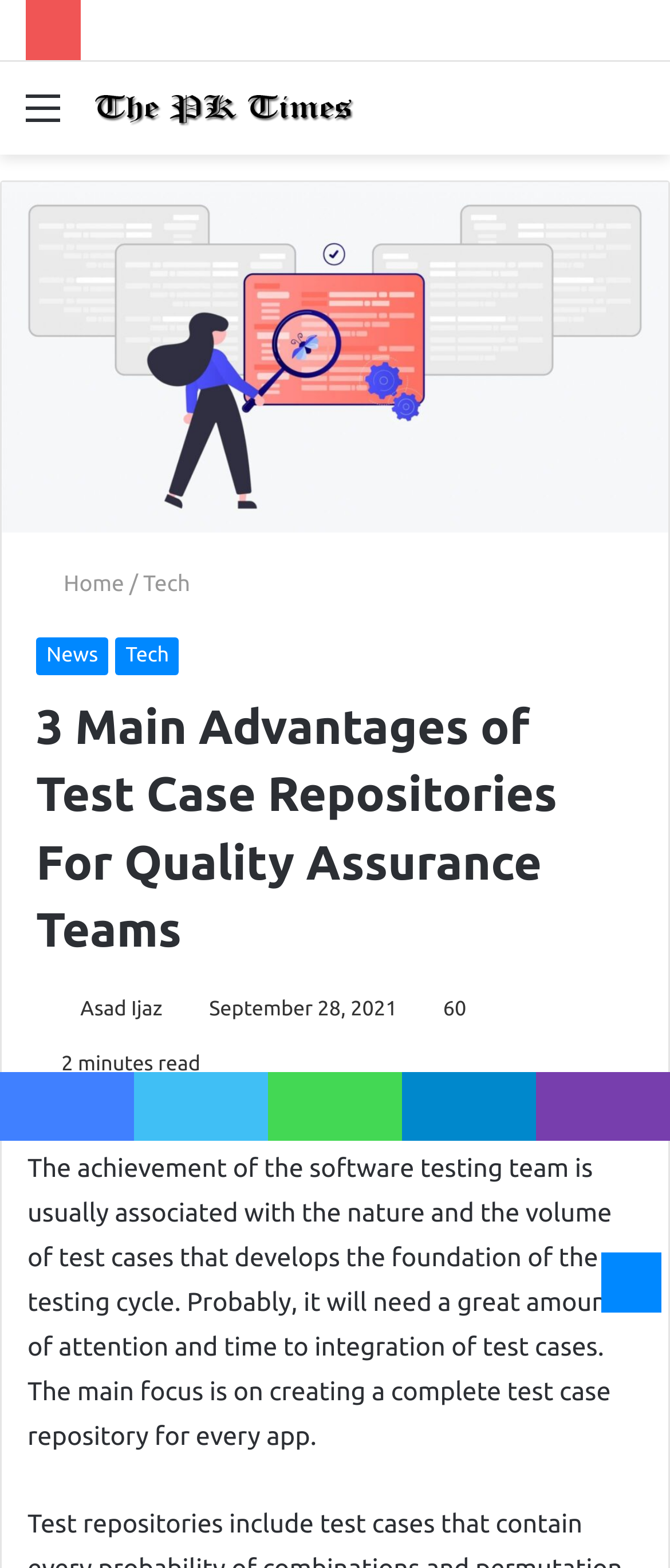What is the date of publication of the article?
Utilize the image to construct a detailed and well-explained answer.

I determined the answer by looking at the static text element with the text 'September 28, 2021', which is located near the bottom of the main article section, indicating the date of publication of the article.